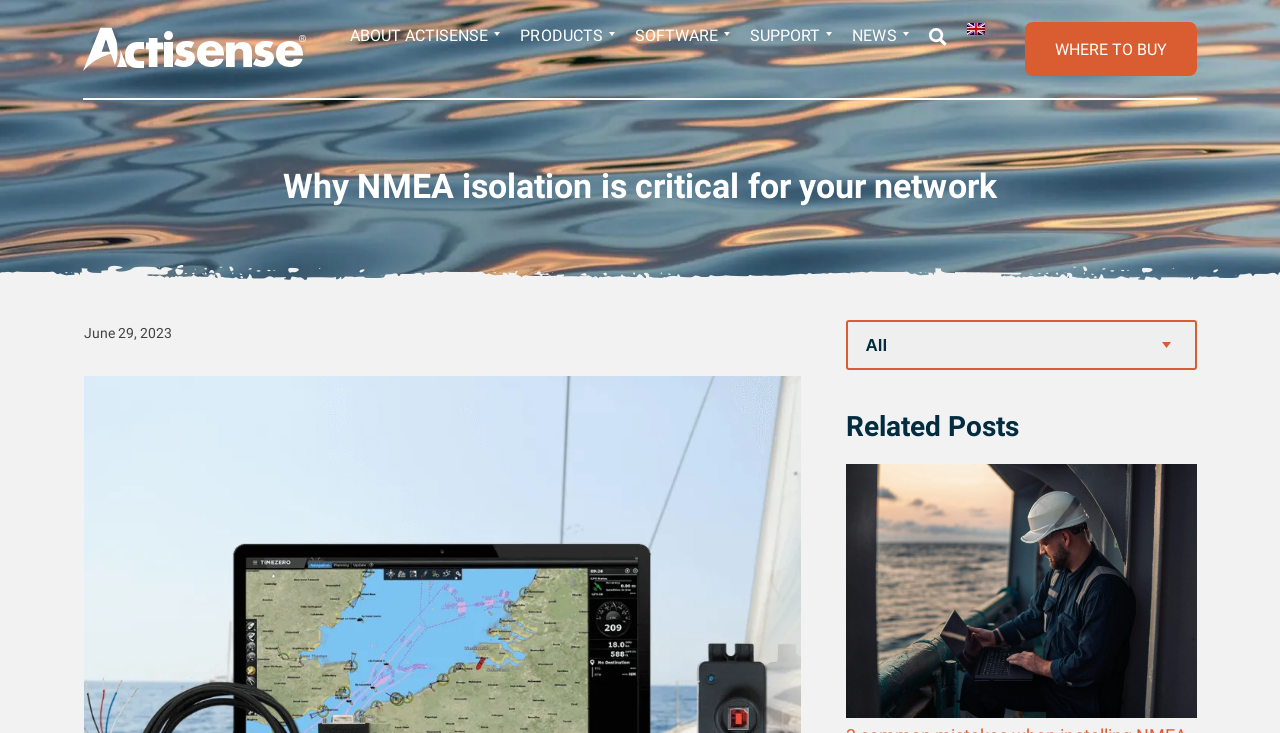Find and indicate the bounding box coordinates of the region you should select to follow the given instruction: "Go to ABOUT ACTISENSE page".

[0.273, 0.035, 0.391, 0.116]